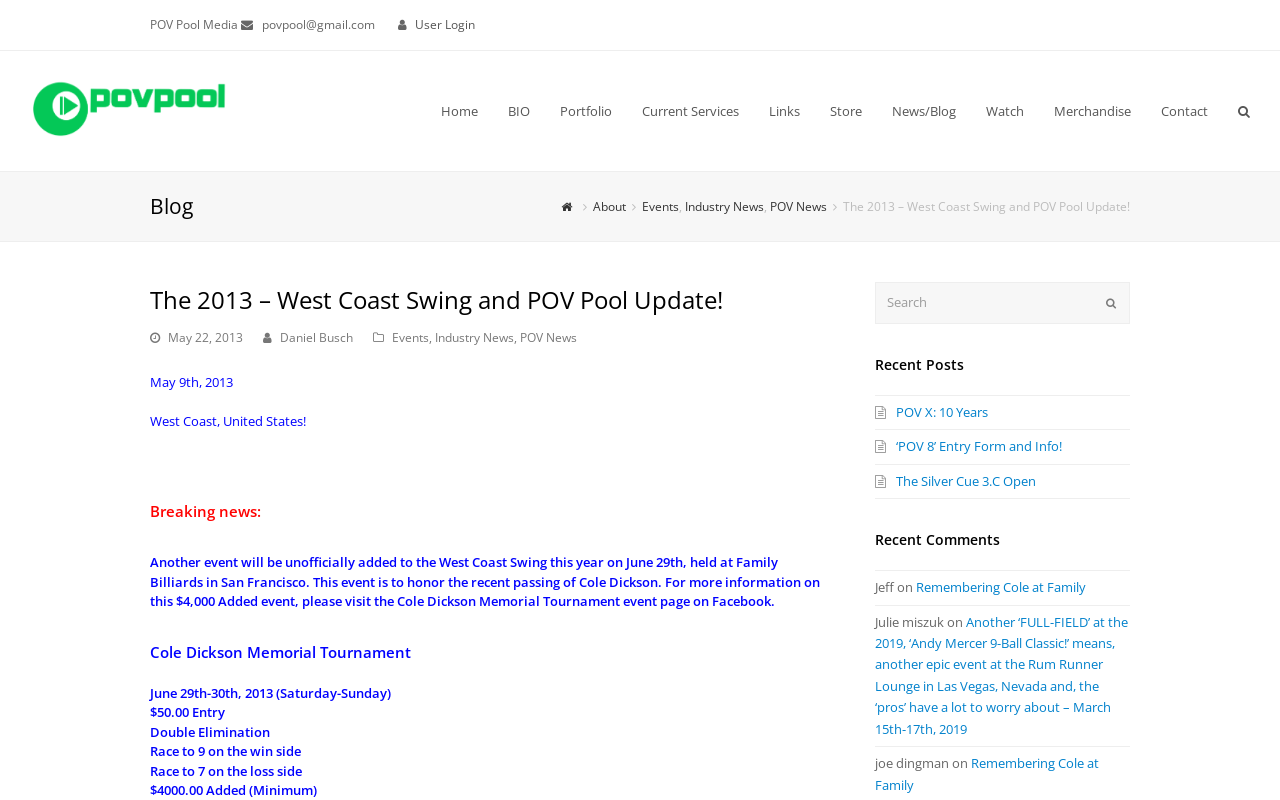Please provide a comprehensive answer to the question below using the information from the image: What is the search box placeholder text?

The search box is located at the top right of the webpage, and it has a placeholder text that says 'Search'.